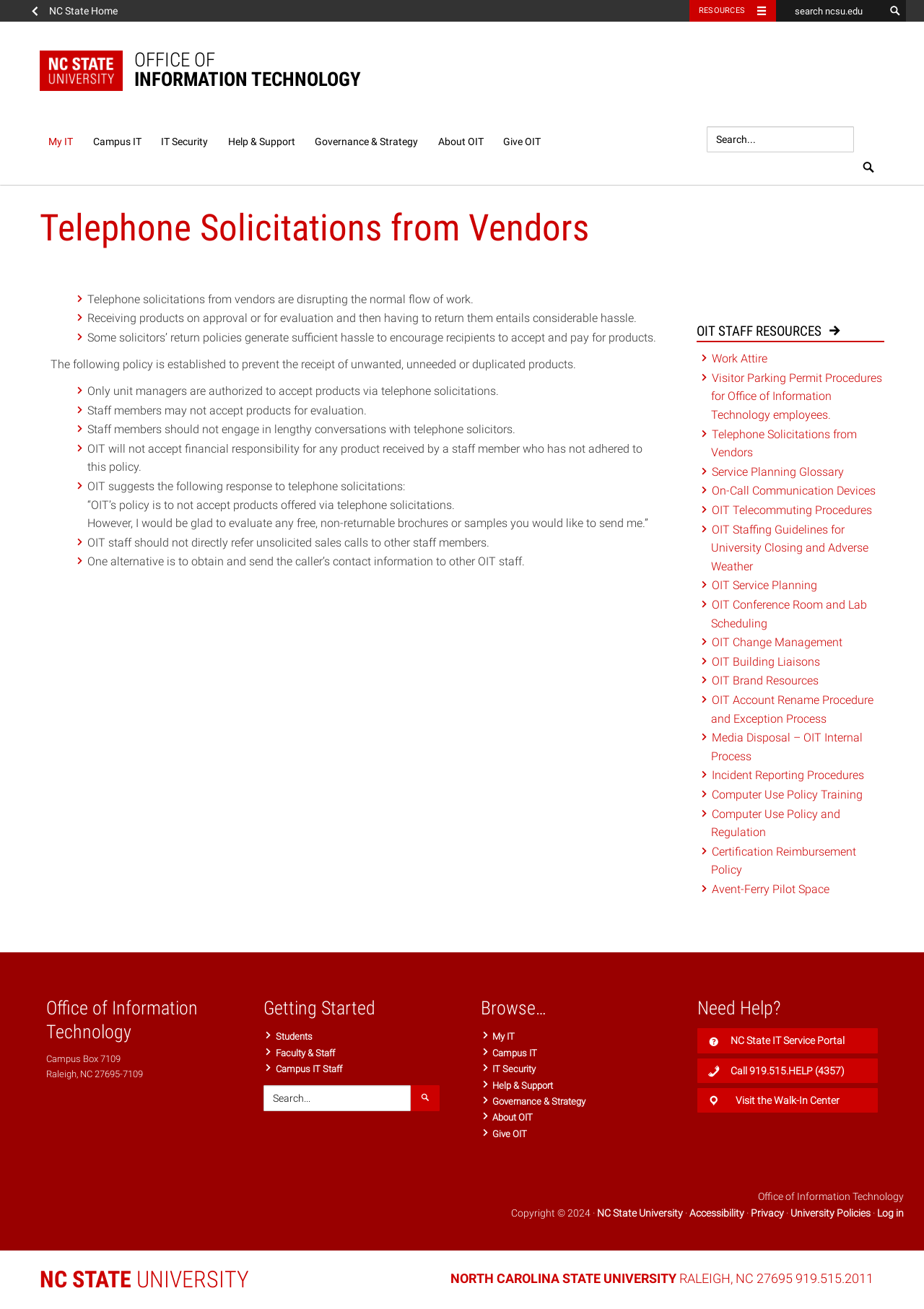Provide the bounding box coordinates for the UI element that is described by this text: "Help & Support". The coordinates should be in the form of four float numbers between 0 and 1: [left, top, right, bottom].

[0.533, 0.825, 0.599, 0.833]